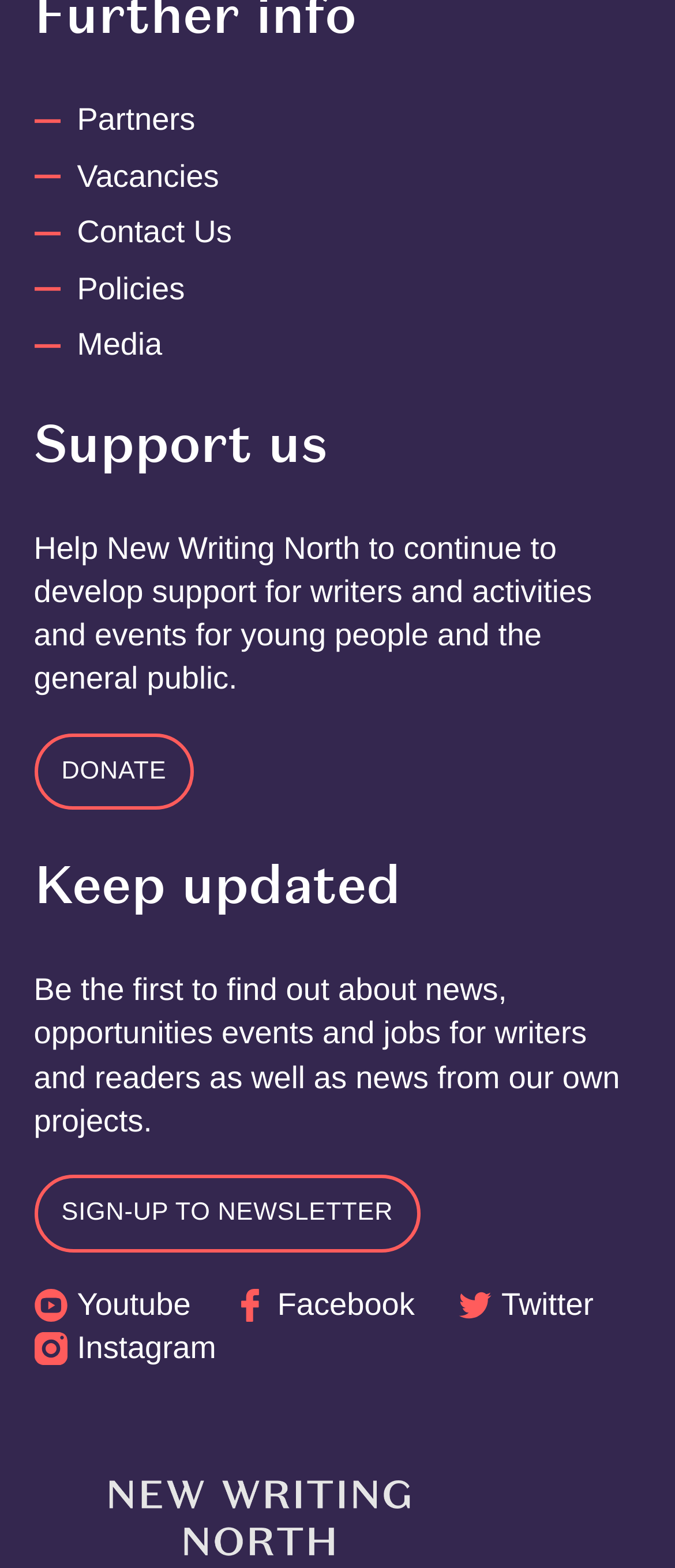Identify the bounding box of the UI element described as follows: "Terms of service". Provide the coordinates as four float numbers in the range of 0 to 1 [left, top, right, bottom].

None